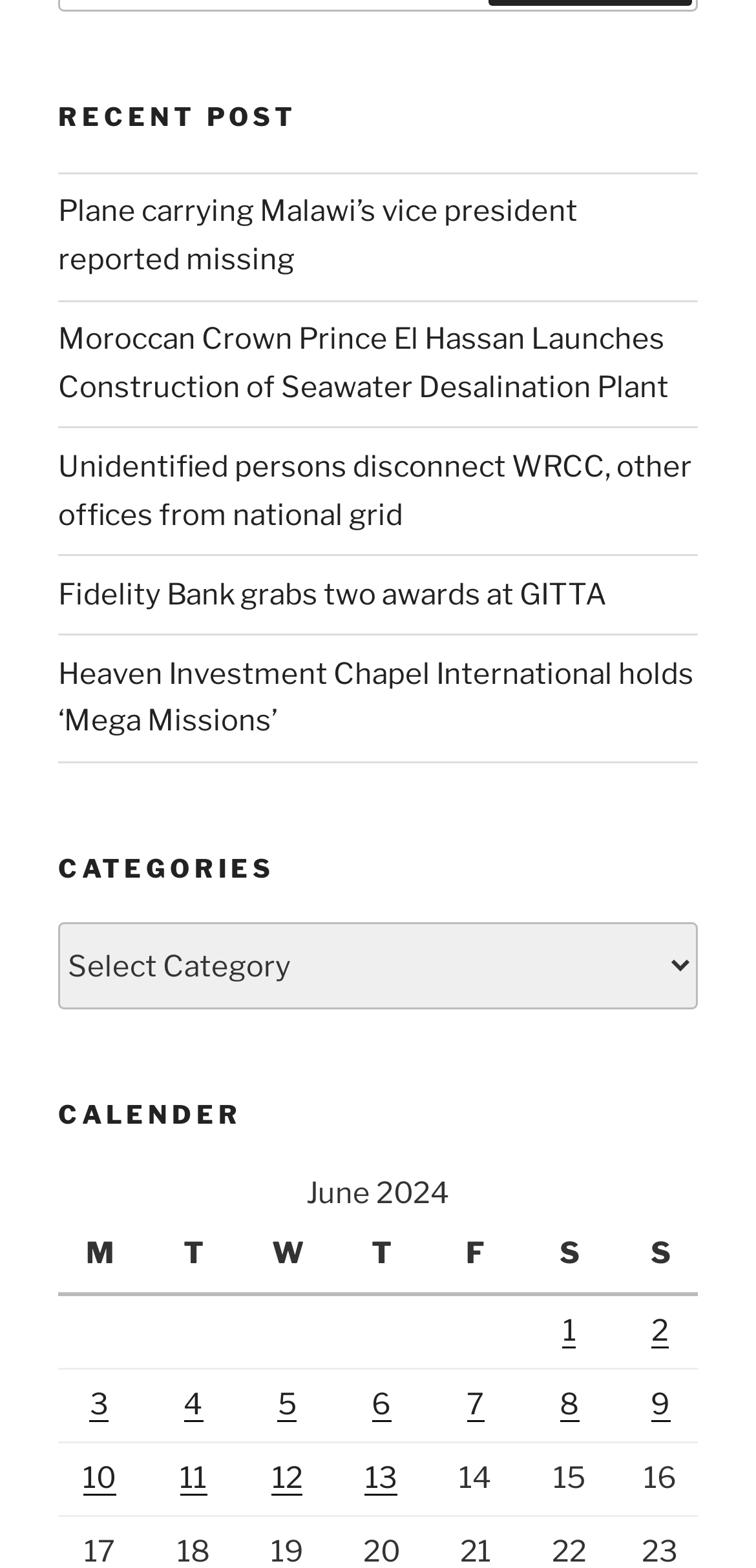Use a single word or phrase to answer the question:
What is the title of the second category?

Not applicable